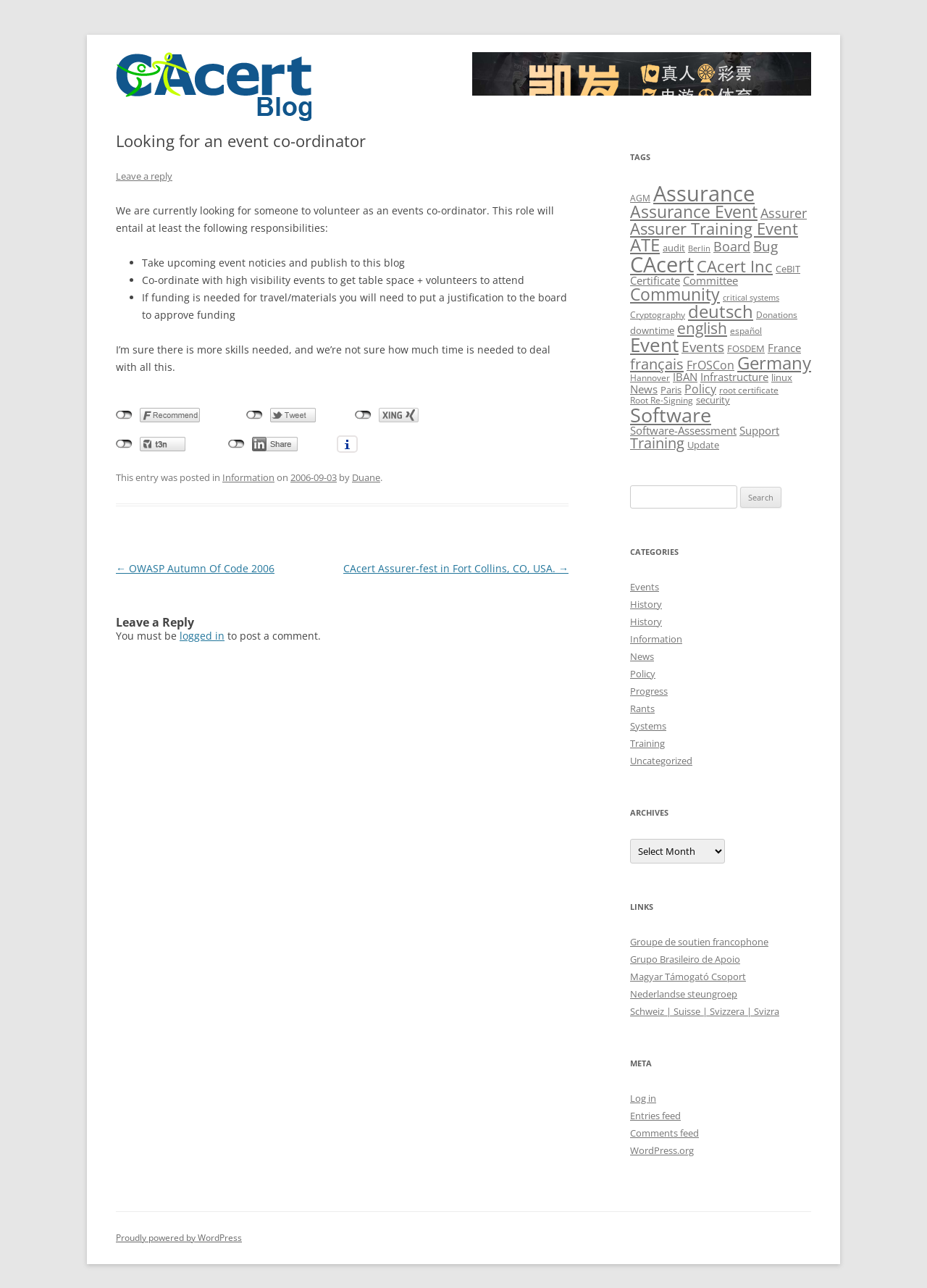Determine the bounding box coordinates for the clickable element required to fulfill the instruction: "Click the 'Information' link". Provide the coordinates as four float numbers between 0 and 1, i.e., [left, top, right, bottom].

[0.24, 0.366, 0.296, 0.376]